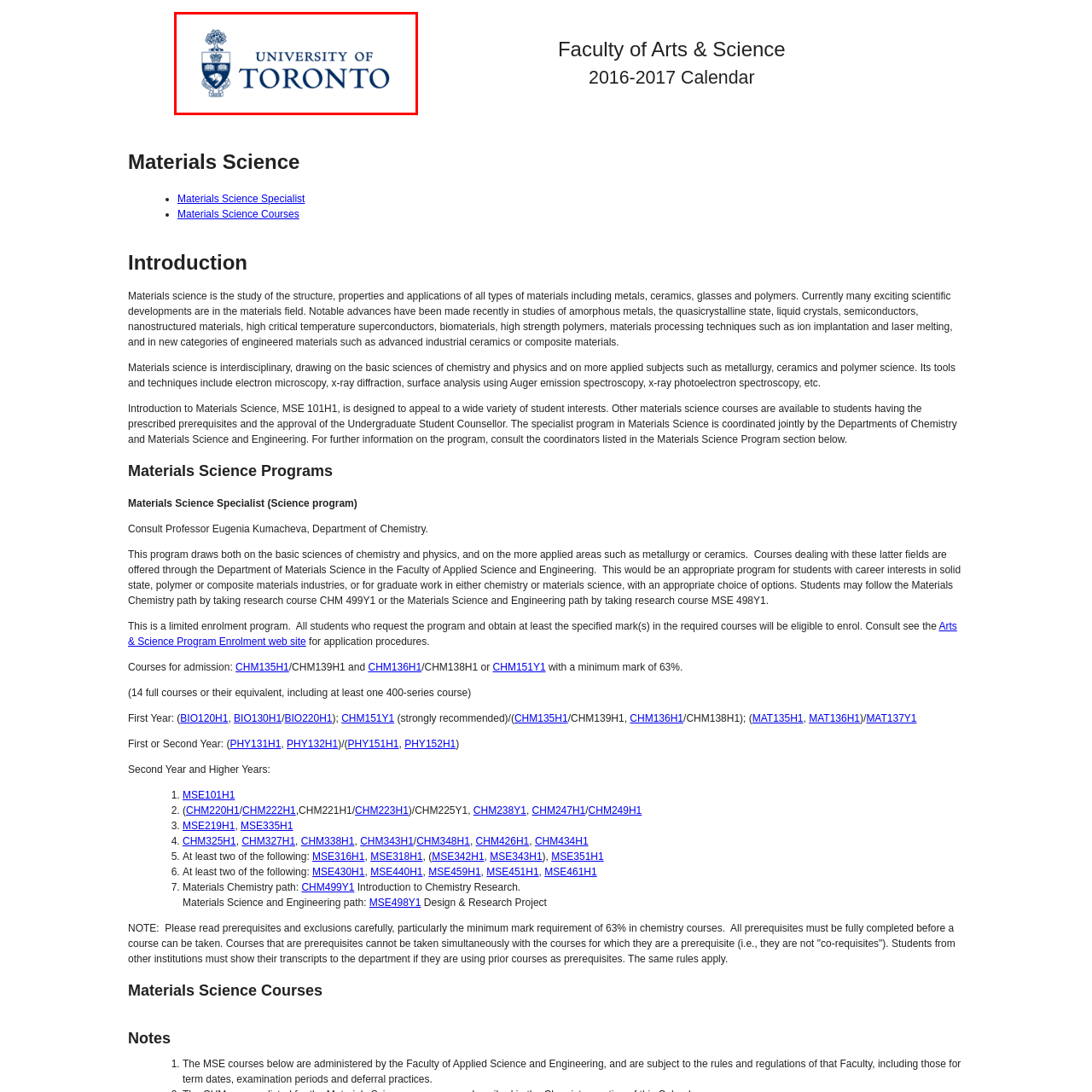What is the University of Toronto recognized for?
Look closely at the image marked with a red bounding box and answer the question with as much detail as possible, drawing from the image.

The University of Toronto is recognized for its academic excellence and research contributions, which is mentioned in the caption as part of the university's visual identity.